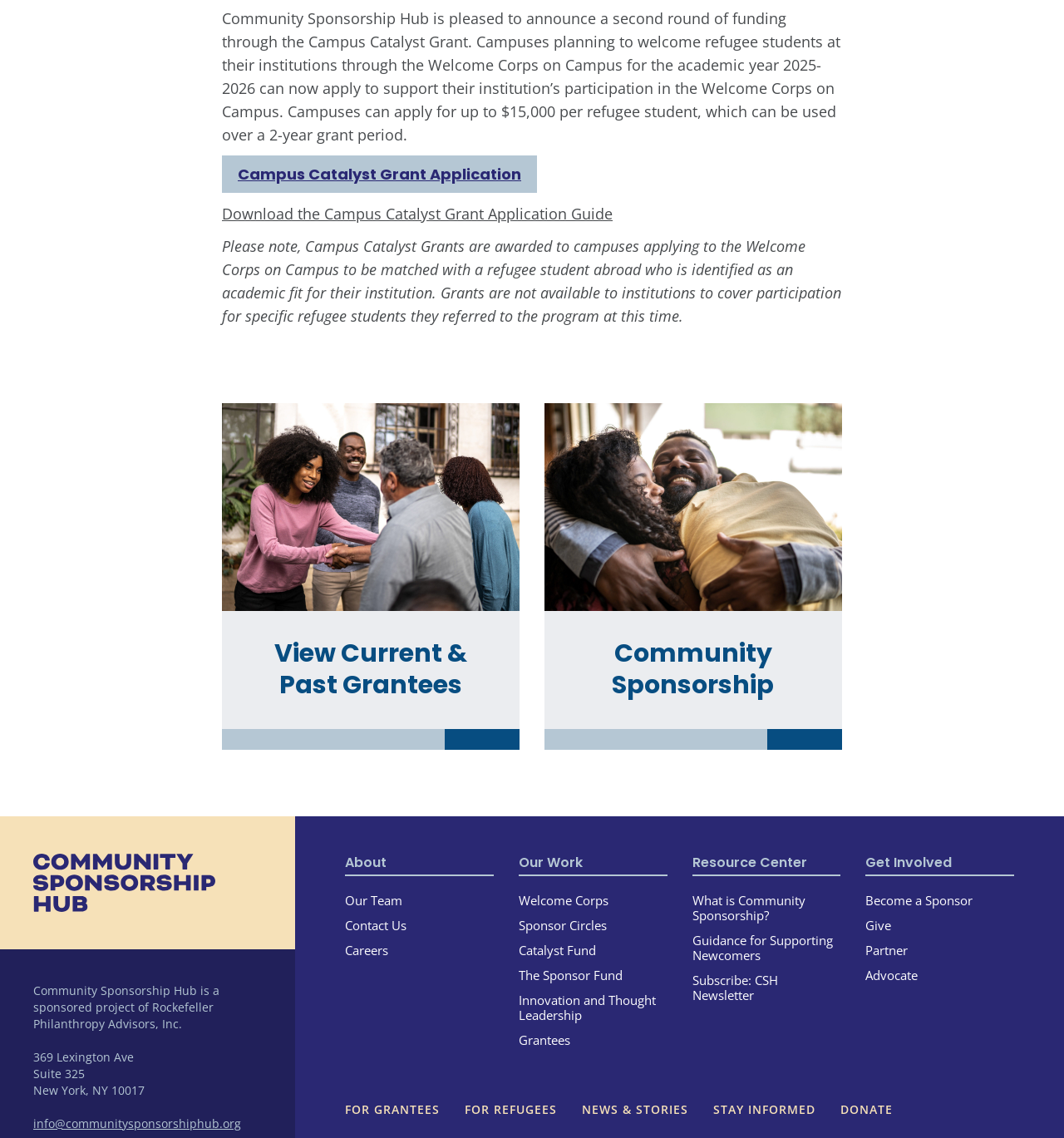Locate the bounding box coordinates of the element you need to click to accomplish the task described by this instruction: "Contact us through email".

[0.031, 0.98, 0.227, 0.994]